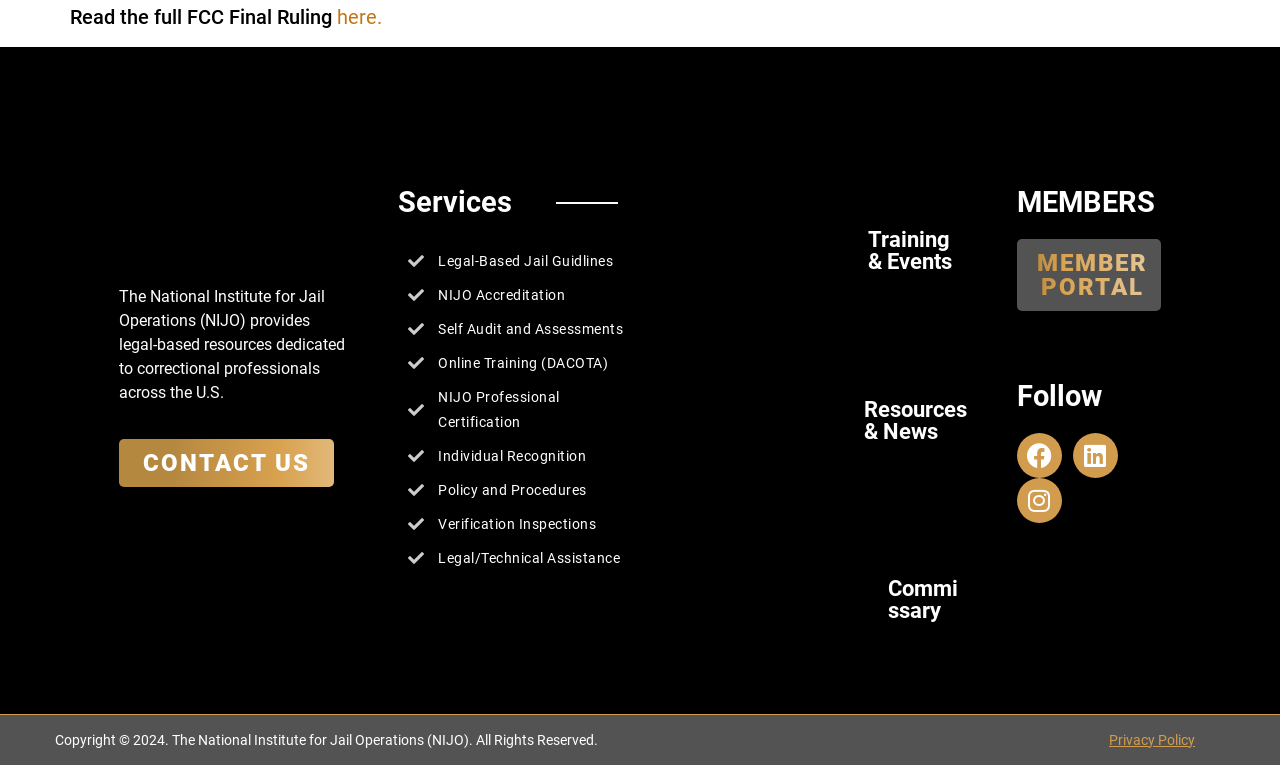Respond with a single word or phrase to the following question: What year is the copyright for?

2024